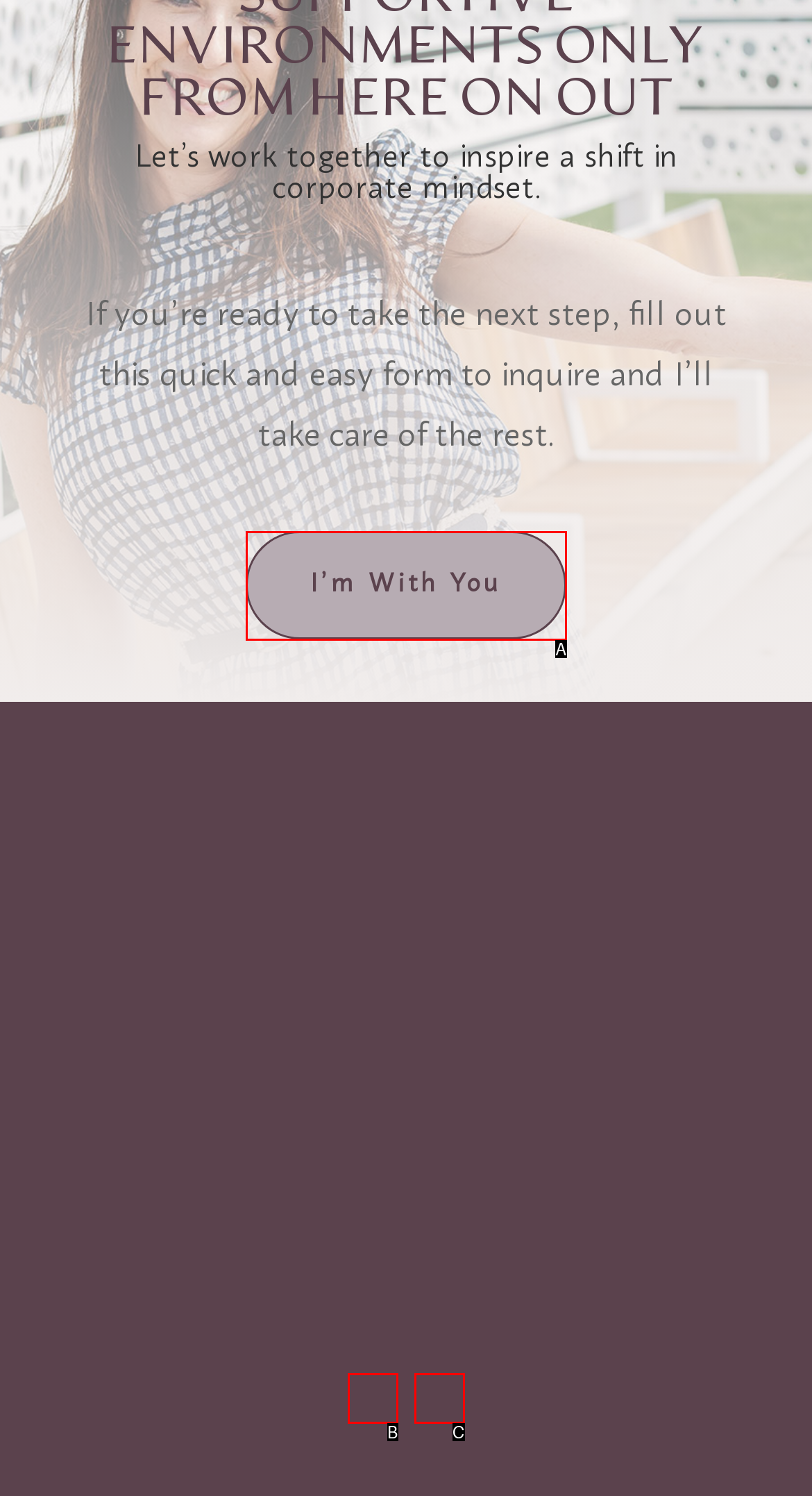Based on the description: I’m With You, find the HTML element that matches it. Provide your answer as the letter of the chosen option.

A